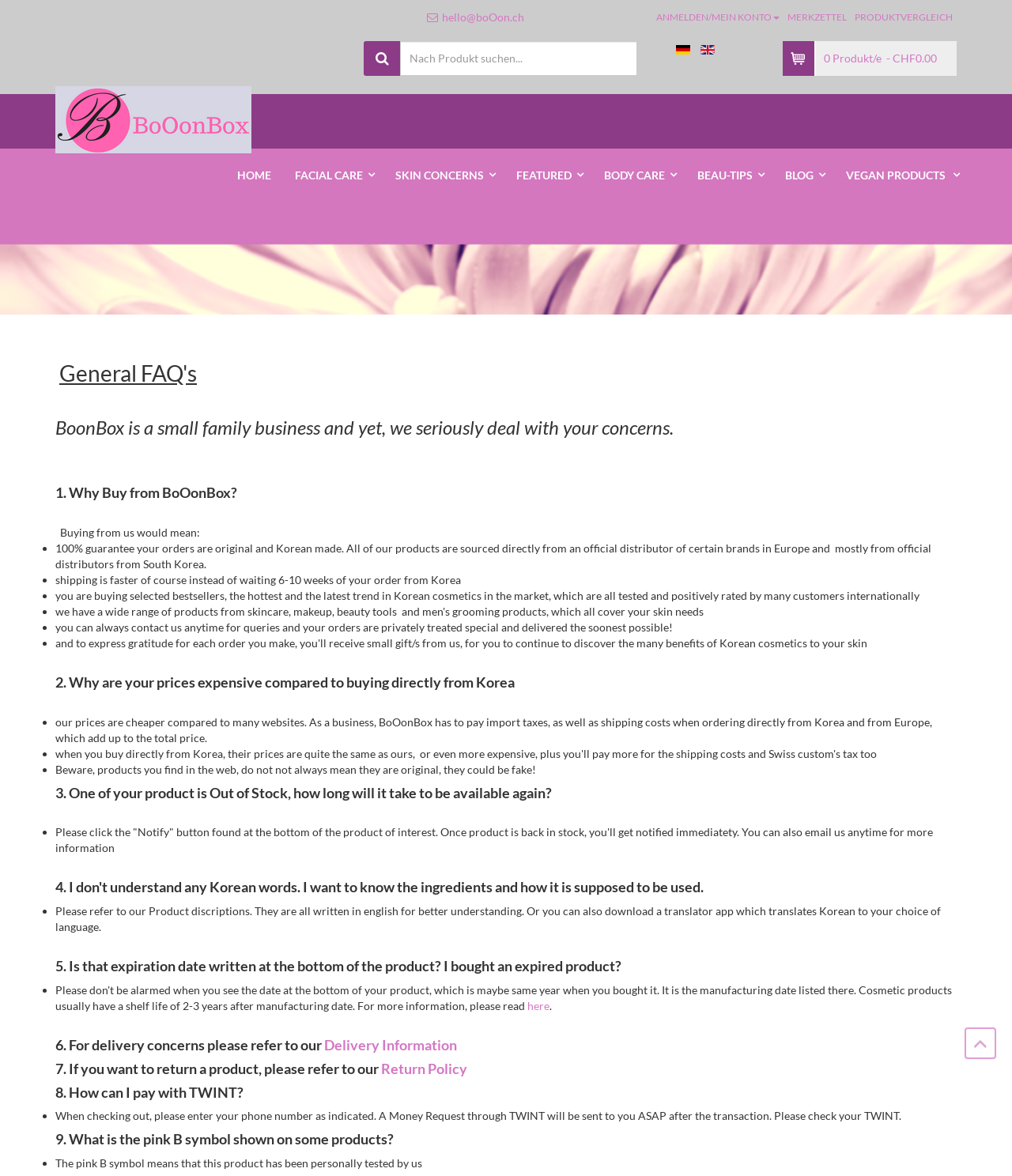Identify the bounding box for the UI element specified in this description: "title="Back to Top"". The coordinates must be four float numbers between 0 and 1, formatted as [left, top, right, bottom].

[0.953, 0.874, 0.984, 0.901]